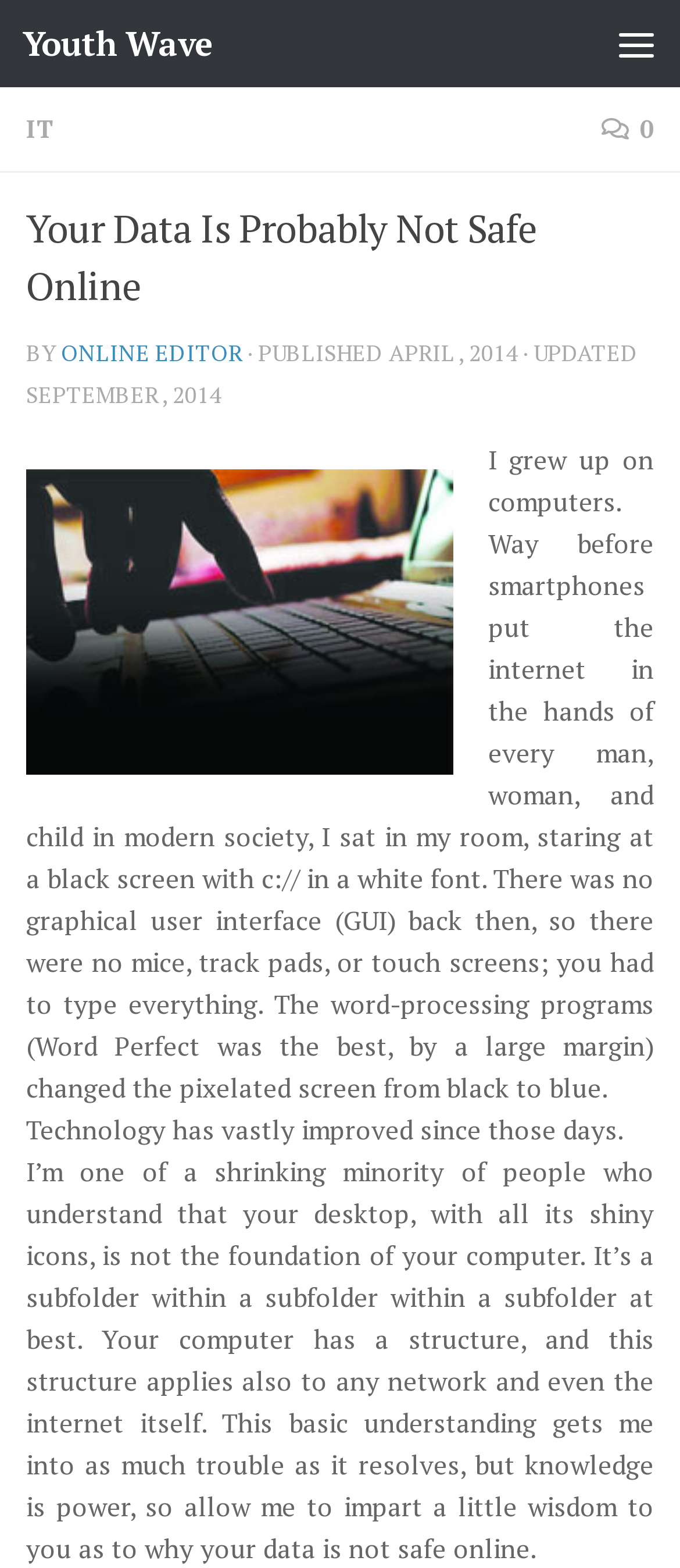When was the article published?
Provide a short answer using one word or a brief phrase based on the image.

April 2014